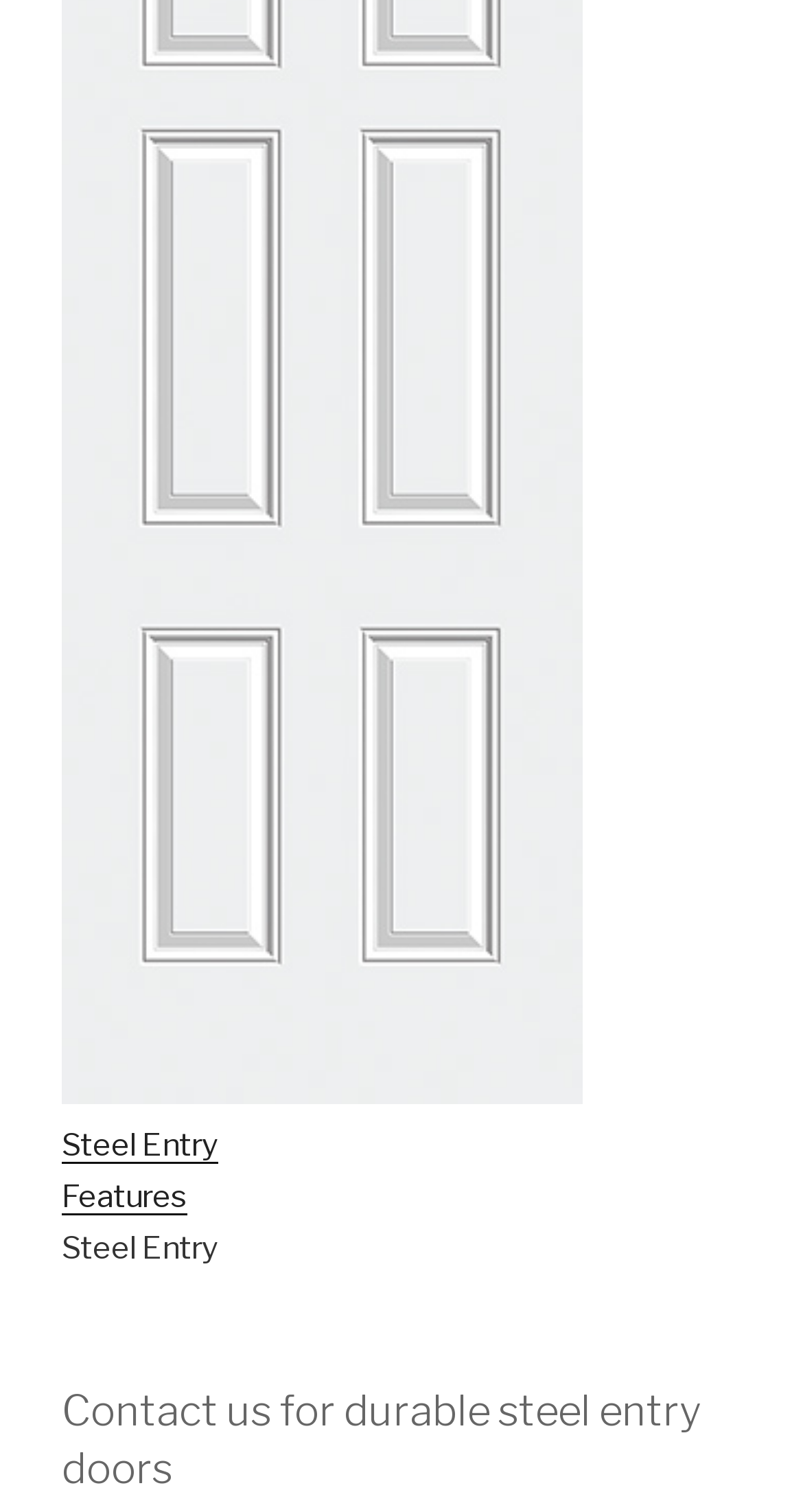Determine the bounding box of the UI component based on this description: "Features". The bounding box coordinates should be four float values between 0 and 1, i.e., [left, top, right, bottom].

[0.077, 0.779, 0.233, 0.804]